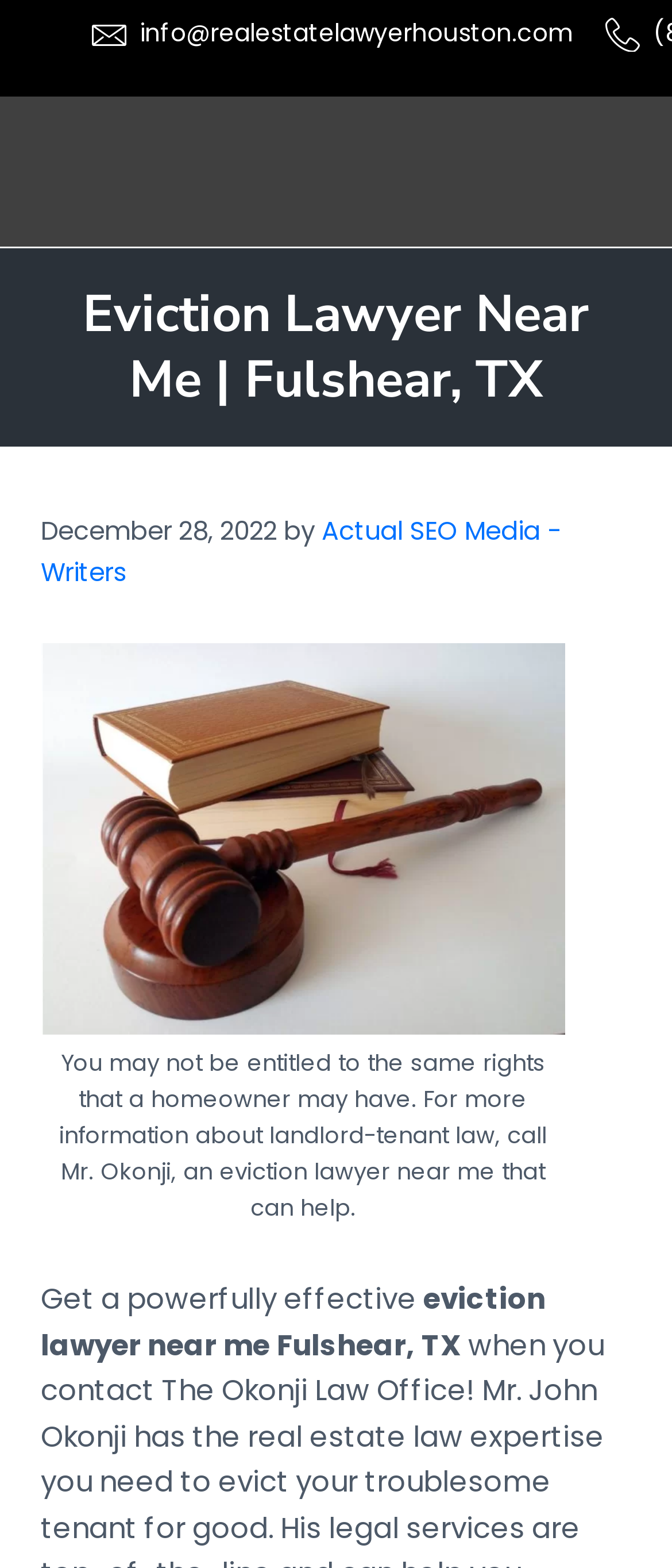Please provide a comprehensive response to the question based on the details in the image: What is the email address to contact?

I found the email address by looking at the link with the text 'info@realestatelawyerhouston.com' which is located at the top of the page.